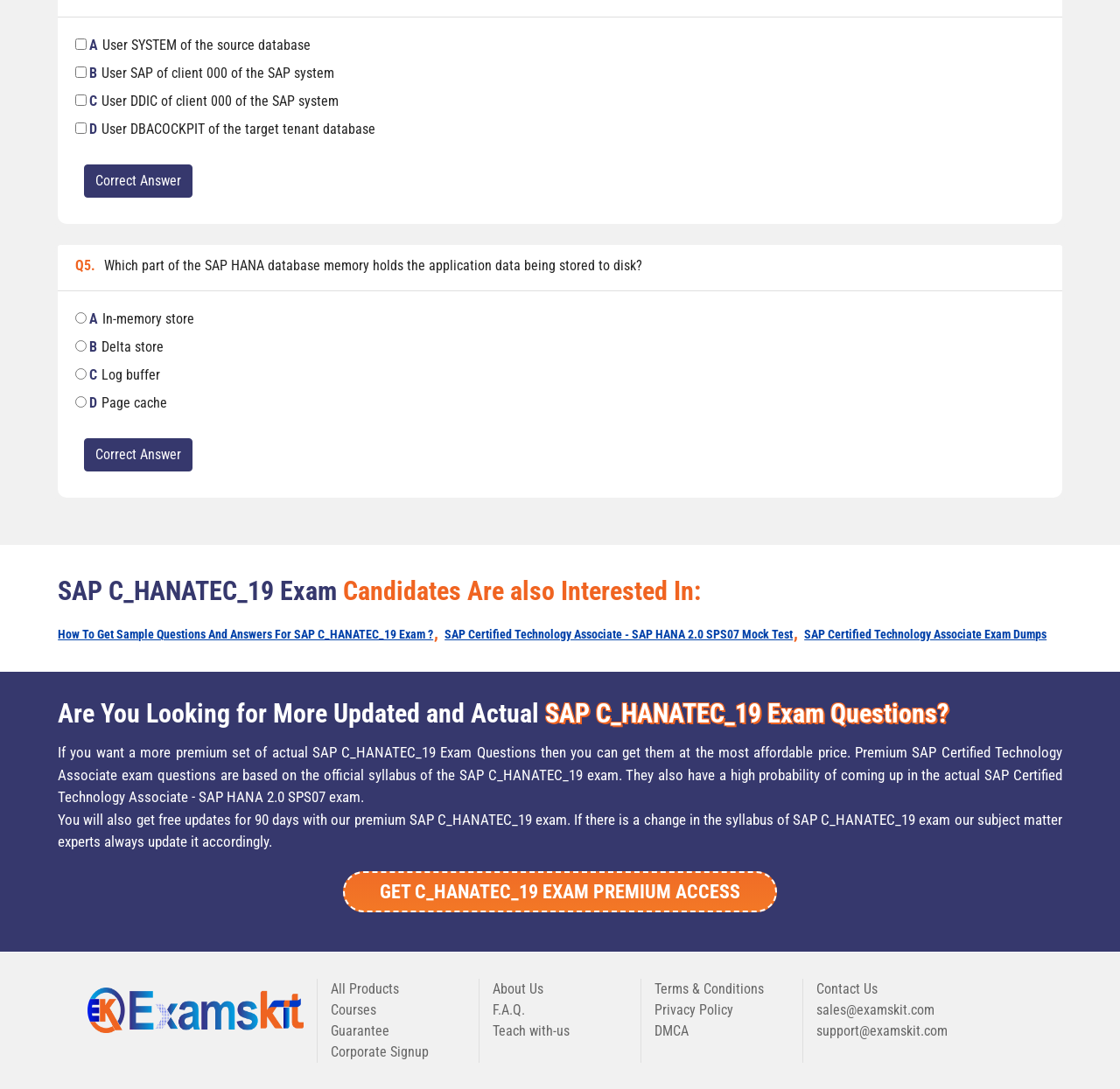Identify the bounding box coordinates of the element that should be clicked to fulfill this task: "Click the 'Correct Answer' button". The coordinates should be provided as four float numbers between 0 and 1, i.e., [left, top, right, bottom].

[0.075, 0.151, 0.172, 0.182]